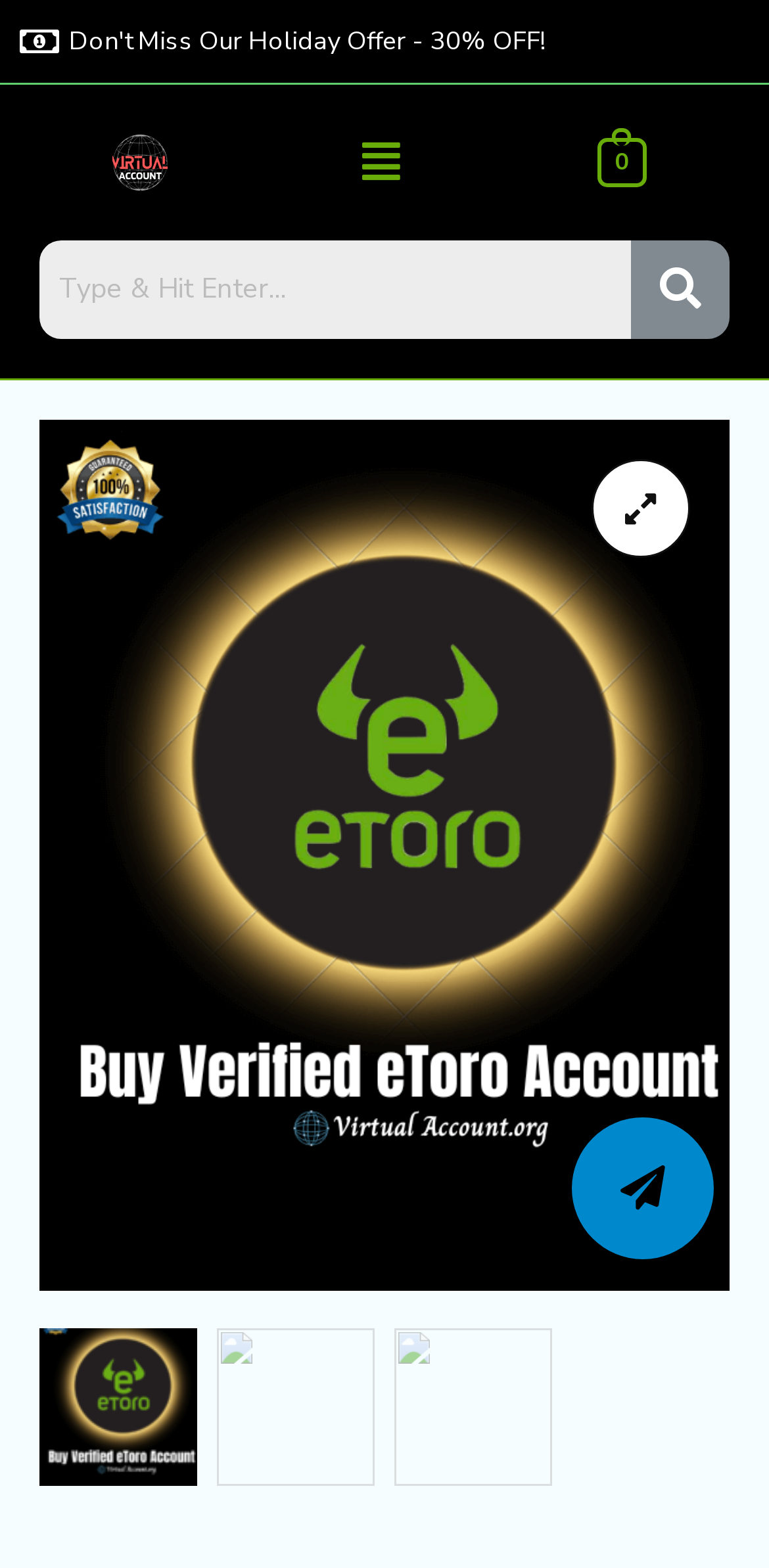Locate and extract the headline of this webpage.

BUY VERIFIED ETORO ACCOUNT